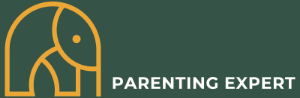Please look at the image and answer the question with a detailed explanation: What is the color of the text 'PARENTING EXPERT'?

The text 'PARENTING EXPERT' is prominently displayed in bold, white letters, emphasizing the expertise and guidance offered by the platform.